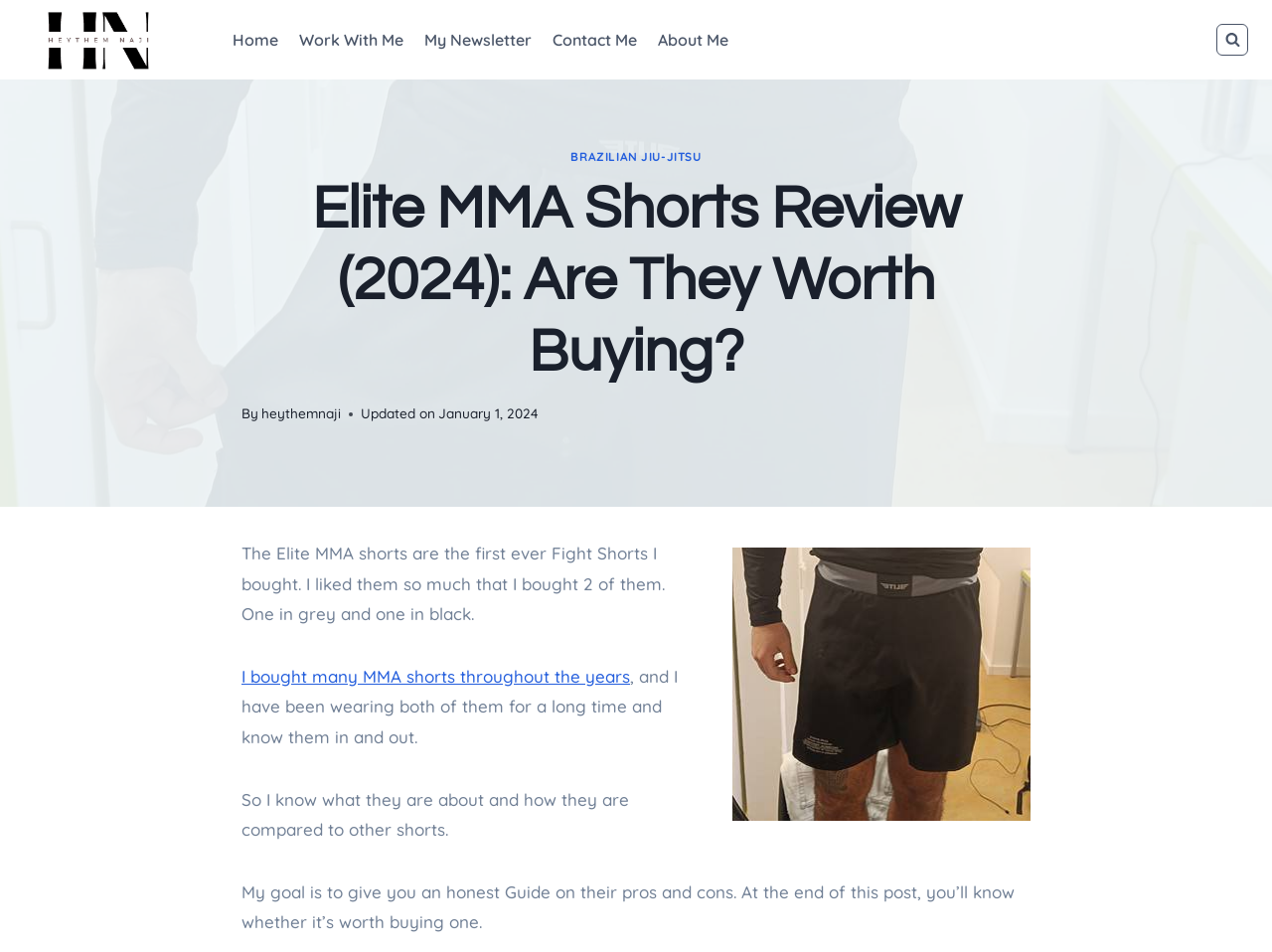Find the bounding box coordinates of the clickable element required to execute the following instruction: "Check the author's profile". Provide the coordinates as four float numbers between 0 and 1, i.e., [left, top, right, bottom].

[0.206, 0.425, 0.268, 0.443]